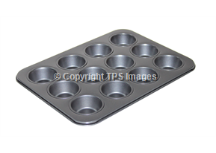Utilize the details in the image to give a detailed response to the question: What is the price of the muffin tray including VAT?

The caption provides the price of the muffin tray, including VAT, which is £7.02. This information is explicitly stated in the caption.